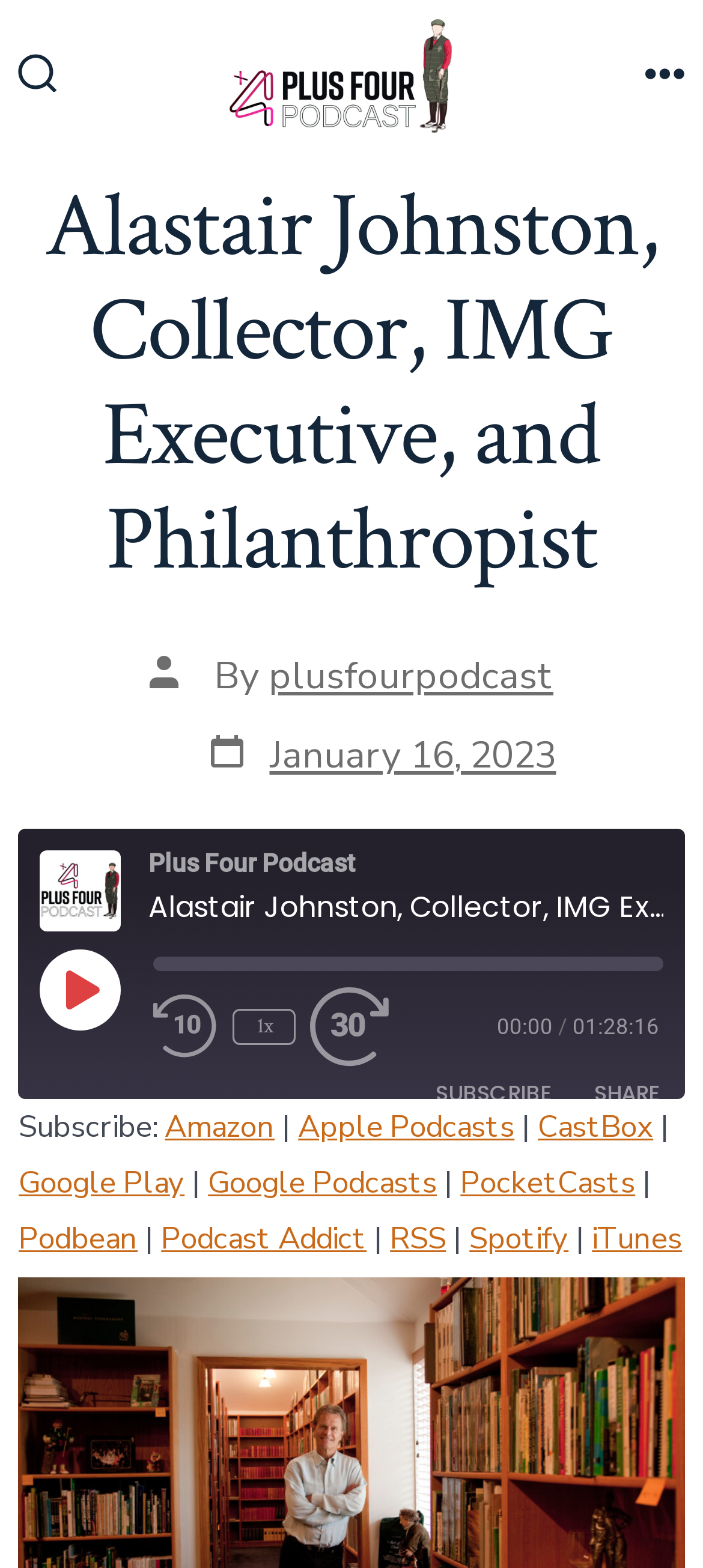How many links are there to subscribe to the podcast?
Based on the image, give a concise answer in the form of a single word or short phrase.

12